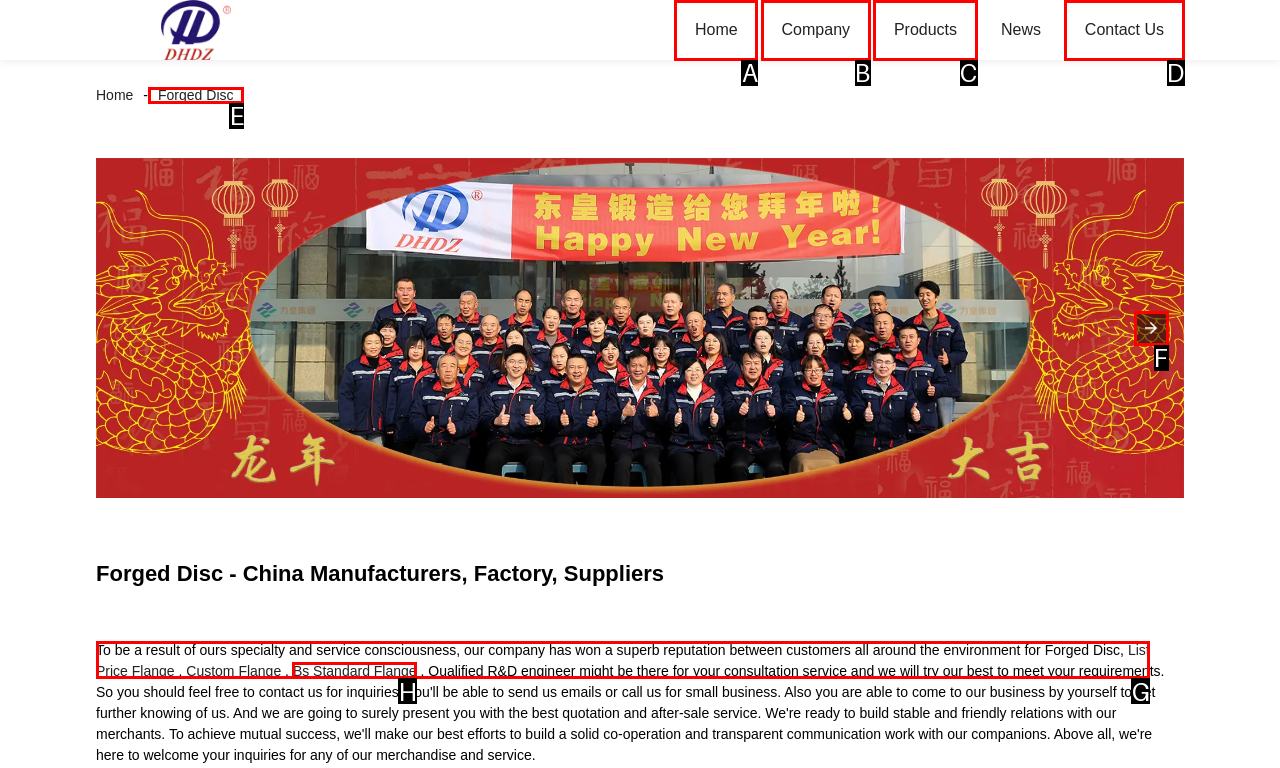Determine which HTML element matches the given description: Forged Disc. Provide the corresponding option's letter directly.

E